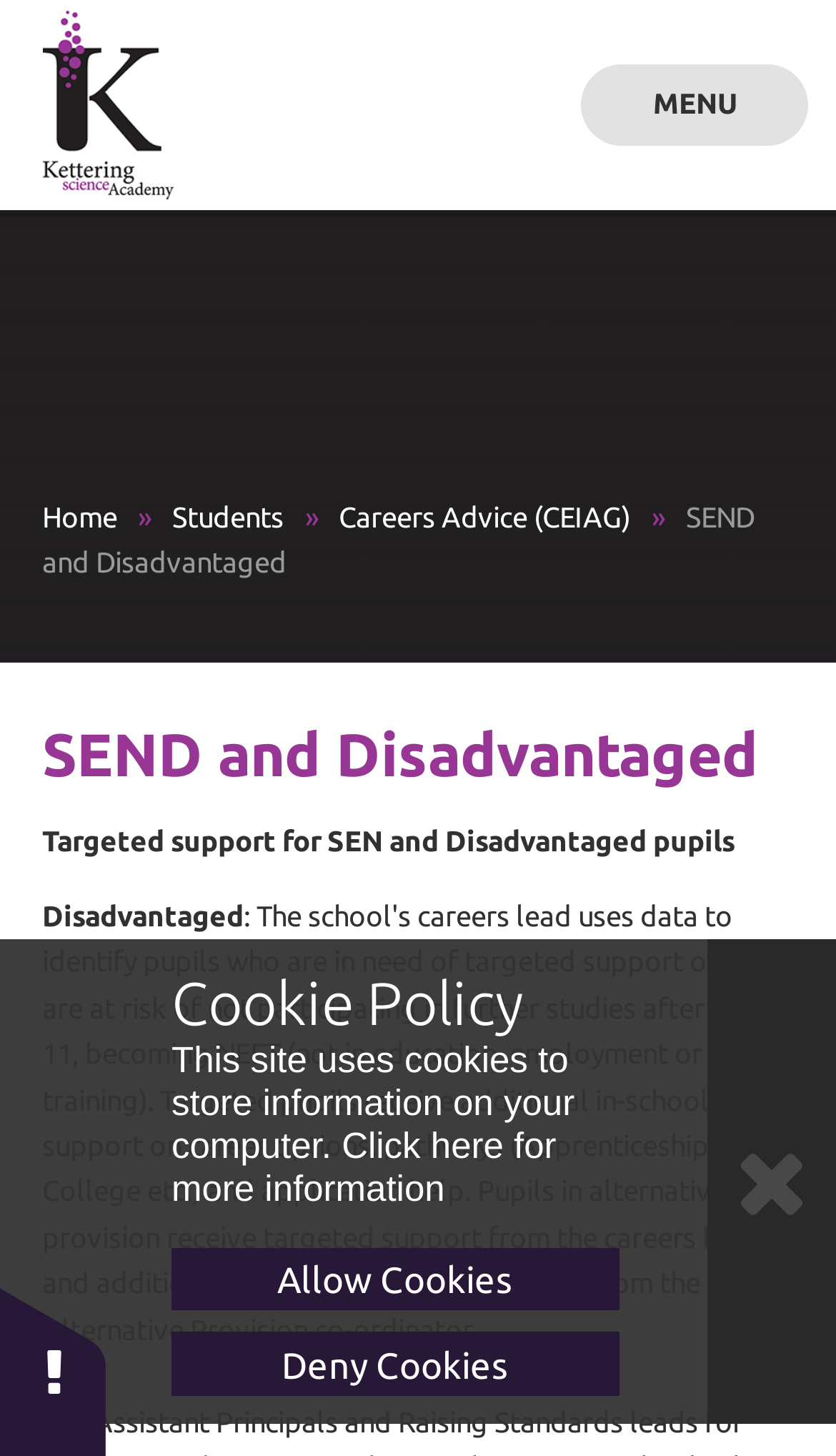Write an exhaustive caption that covers the webpage's main aspects.

The webpage is about SEND (Special Educational Needs and Disabilities) and Disadvantaged students at Kettering Science Academy. At the top left, there is a link to skip to the content. Next to it, there is a heading with the academy's name, which is also a link. On the top right, there is a button to close the menu.

Below the top section, there is a dropdown menu with an option to select. The main navigation menu is located on the left side, with links to "Home", "Students", "Careers Advice (CEIAG)", and "SEND and Disadvantaged". The "SEND and Disadvantaged" link is highlighted, indicating that it is the current page.

On the main content area, there is a heading "SEND and Disadvantaged" followed by a paragraph of text describing targeted support for SEN and Disadvantaged pupils. At the bottom of the page, there is a section about cookie settings, with a heading "Cookie Policy" and an article explaining the use of cookies on the site. There are also buttons to allow or deny cookies. On the bottom right, there is a button with an icon.

Overall, the webpage provides information and resources for students with special educational needs and disabilities, as well as those who are disadvantaged, at Kettering Science Academy.